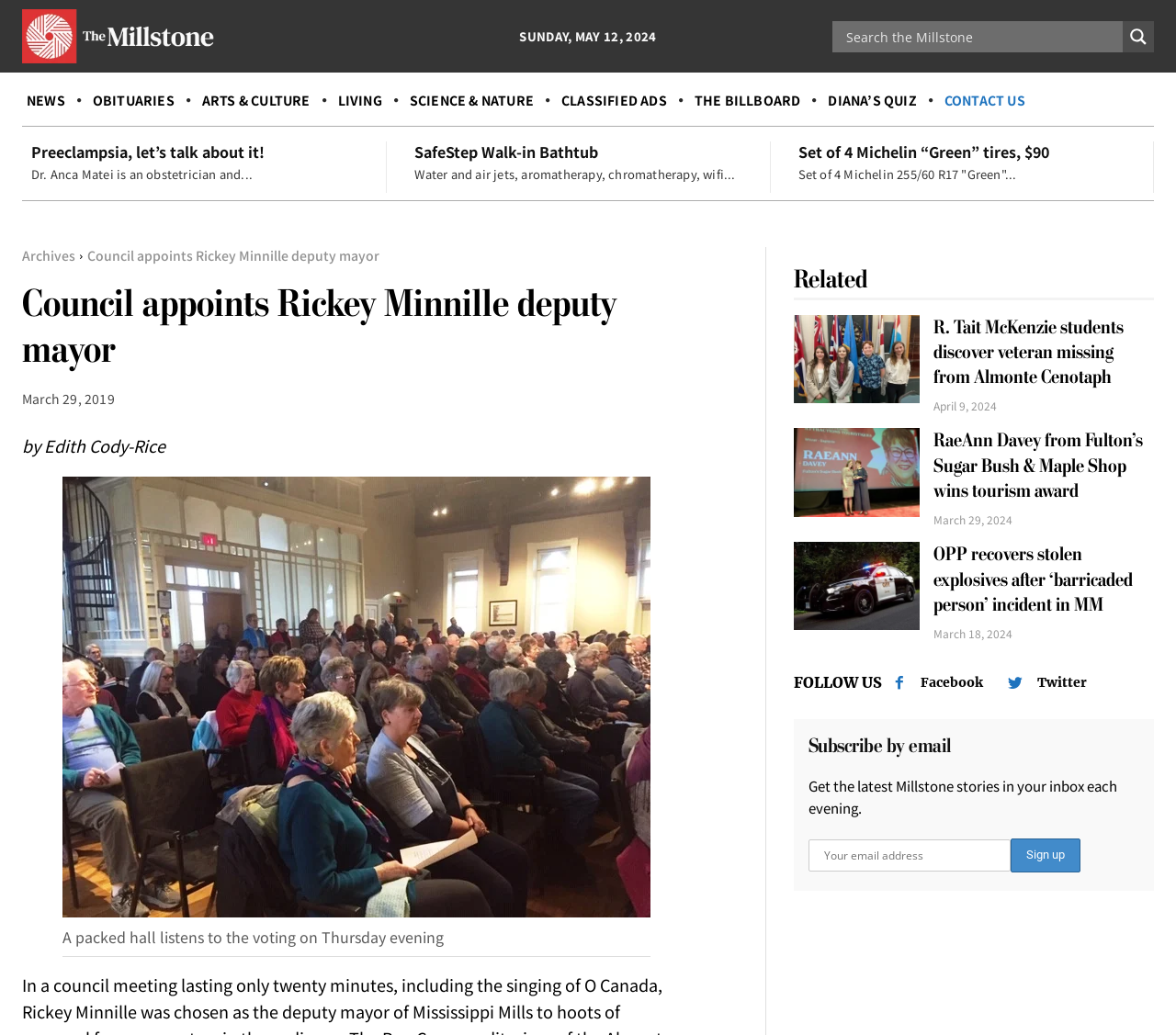Predict the bounding box coordinates for the UI element described as: "value="Sign up"". The coordinates should be four float numbers between 0 and 1, presented as [left, top, right, bottom].

[0.859, 0.81, 0.918, 0.843]